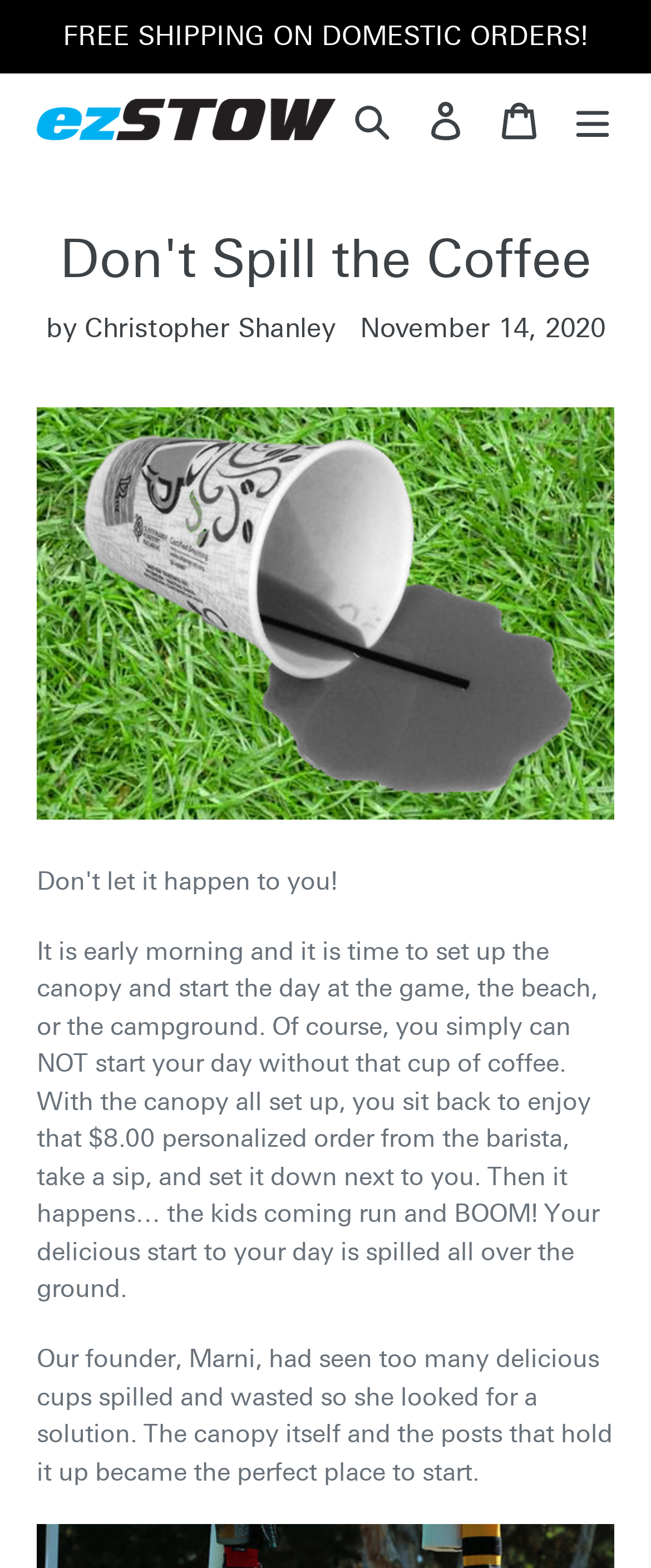Given the element description "FREE SHIPPING ON DOMESTIC ORDERS!", identify the bounding box of the corresponding UI element.

[0.0, 0.0, 1.0, 0.047]